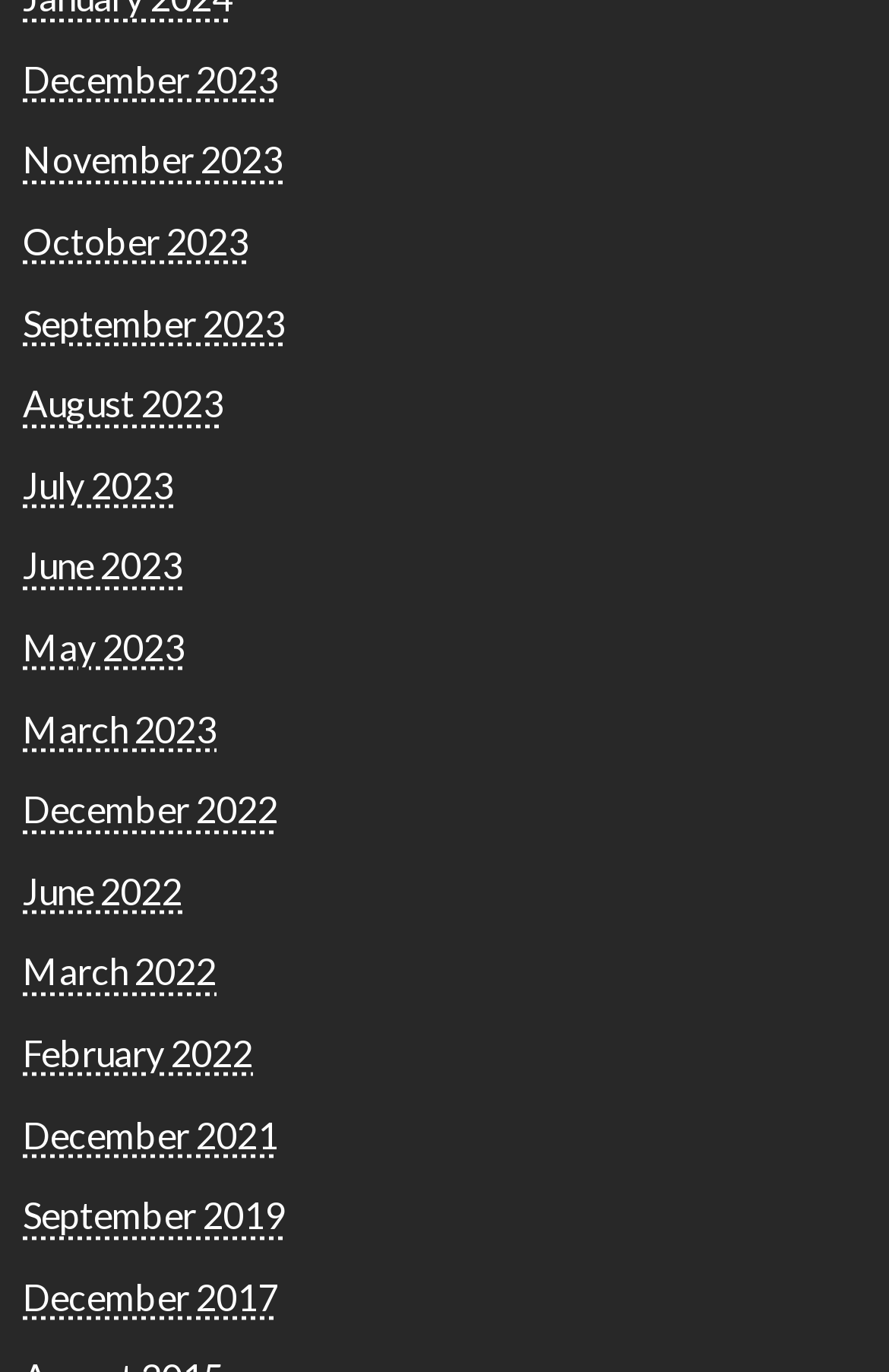What are the months listed on the webpage?
Relying on the image, give a concise answer in one word or a brief phrase.

Months from 2017 to 2023